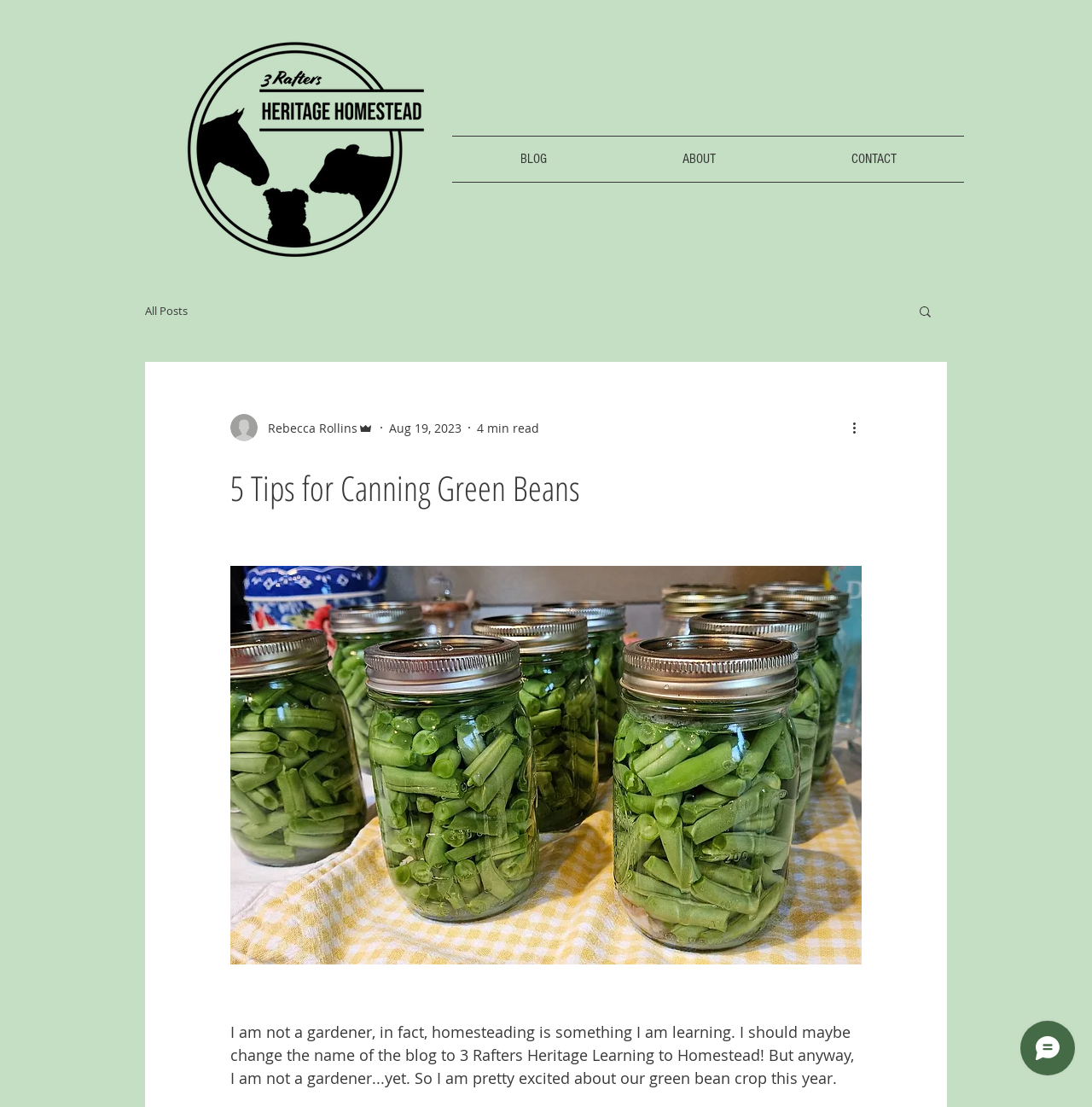What is the topic of the current blog post?
Please answer the question as detailed as possible.

I found the topic of the current blog post by looking at the heading element that says '5 Tips for Canning Green Beans' which is likely the title of the current blog post.